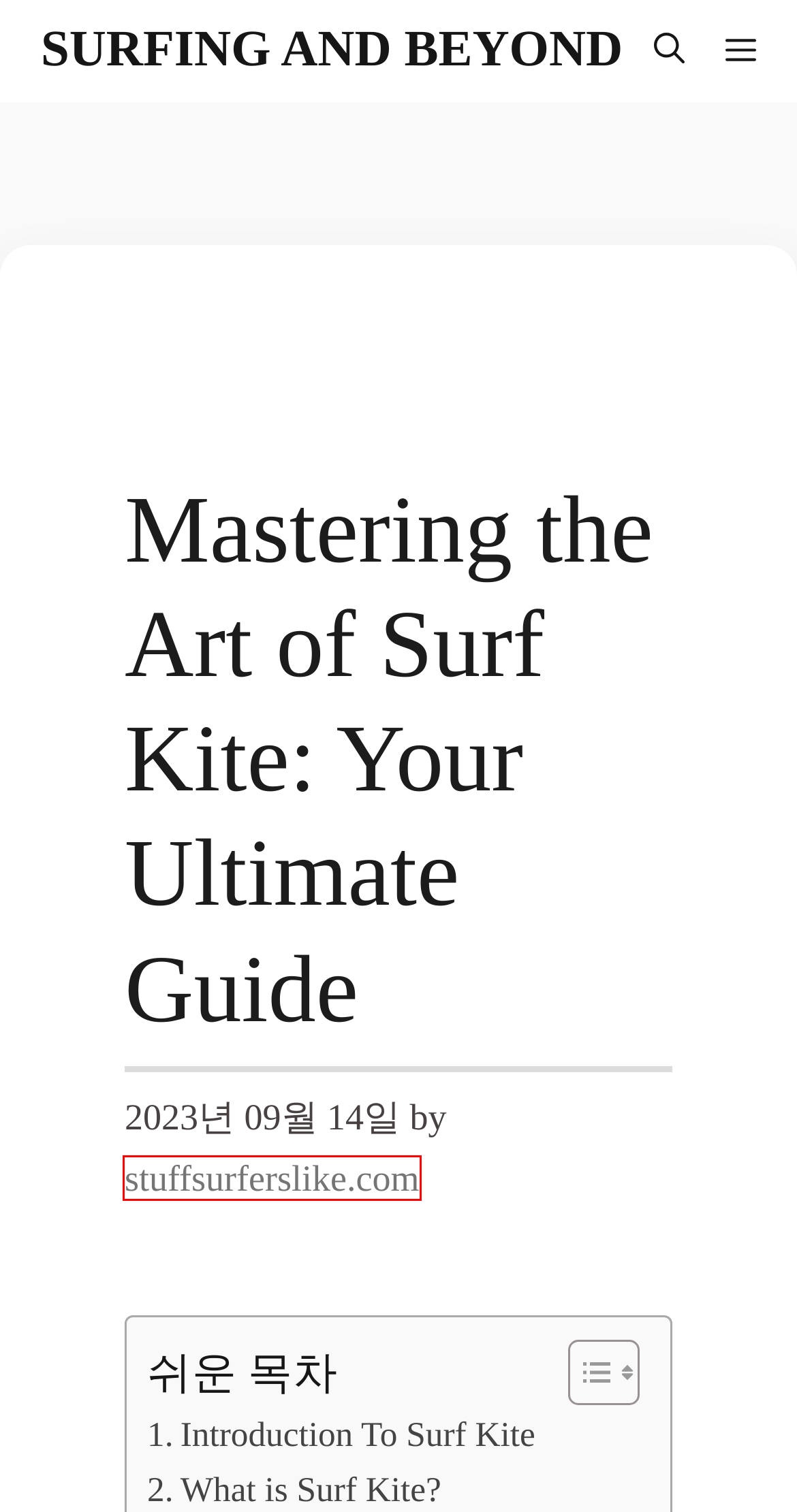Given a webpage screenshot with a UI element marked by a red bounding box, choose the description that best corresponds to the new webpage that will appear after clicking the element. The candidates are:
A. Flexibility Training - Surfing and Beyond
B. Surfing and Beyond - Welcome to Surfing and Beyond
C. Surfing beach - Surfing and Beyond
D. Volleyball - Surfing and Beyond
E. athlete - Surfing and Beyond
F. waterproof case - Surfing and Beyond
G. stuffsurferslike.com - Surfing and Beyond
H. surfing destination - Surfing and Beyond

G